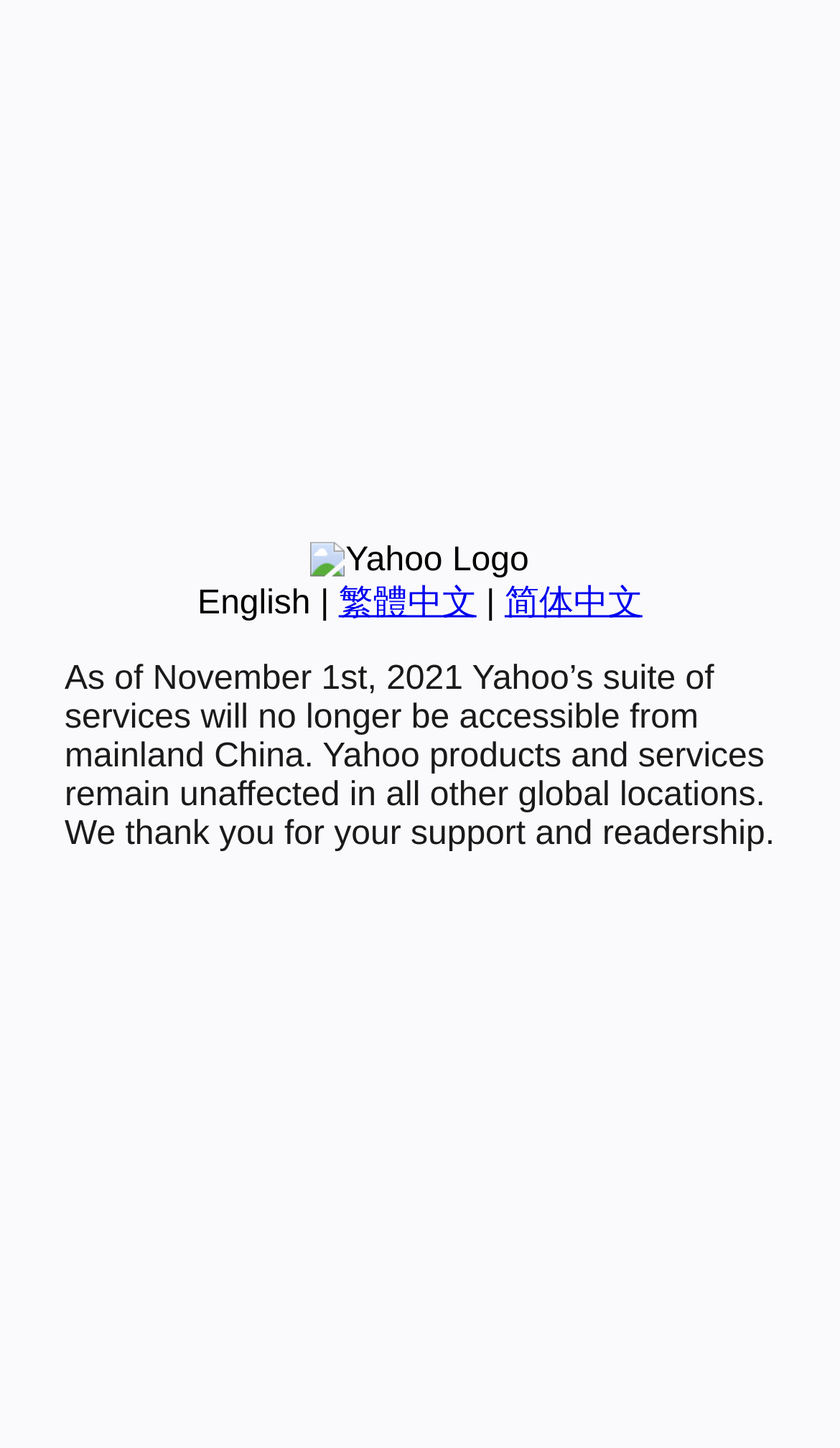Please provide the bounding box coordinates for the UI element as described: "English". The coordinates must be four floats between 0 and 1, represented as [left, top, right, bottom].

[0.235, 0.404, 0.37, 0.429]